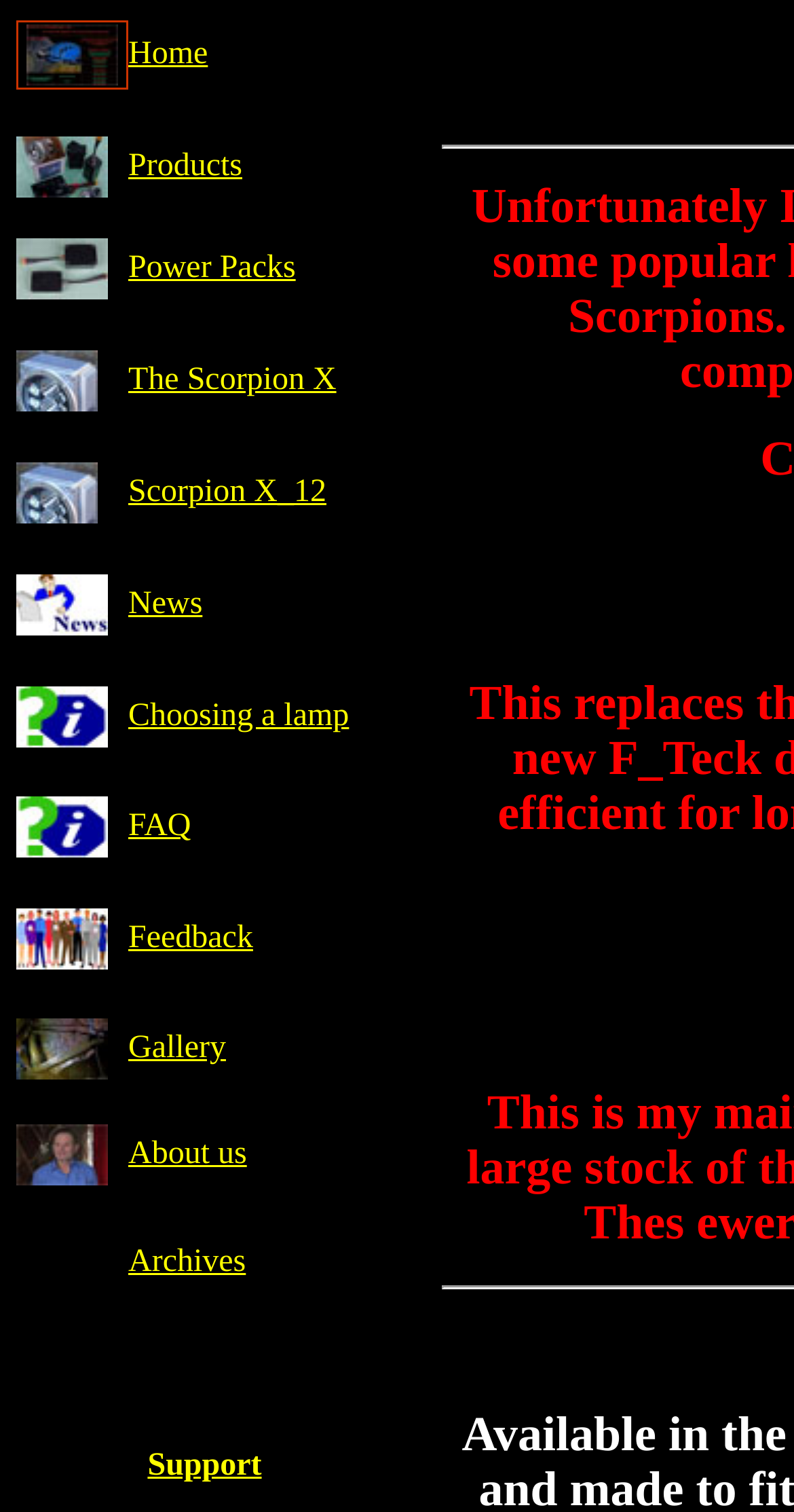Highlight the bounding box coordinates of the element that should be clicked to carry out the following instruction: "Read News". The coordinates must be given as four float numbers ranging from 0 to 1, i.e., [left, top, right, bottom].

[0.162, 0.388, 0.255, 0.41]